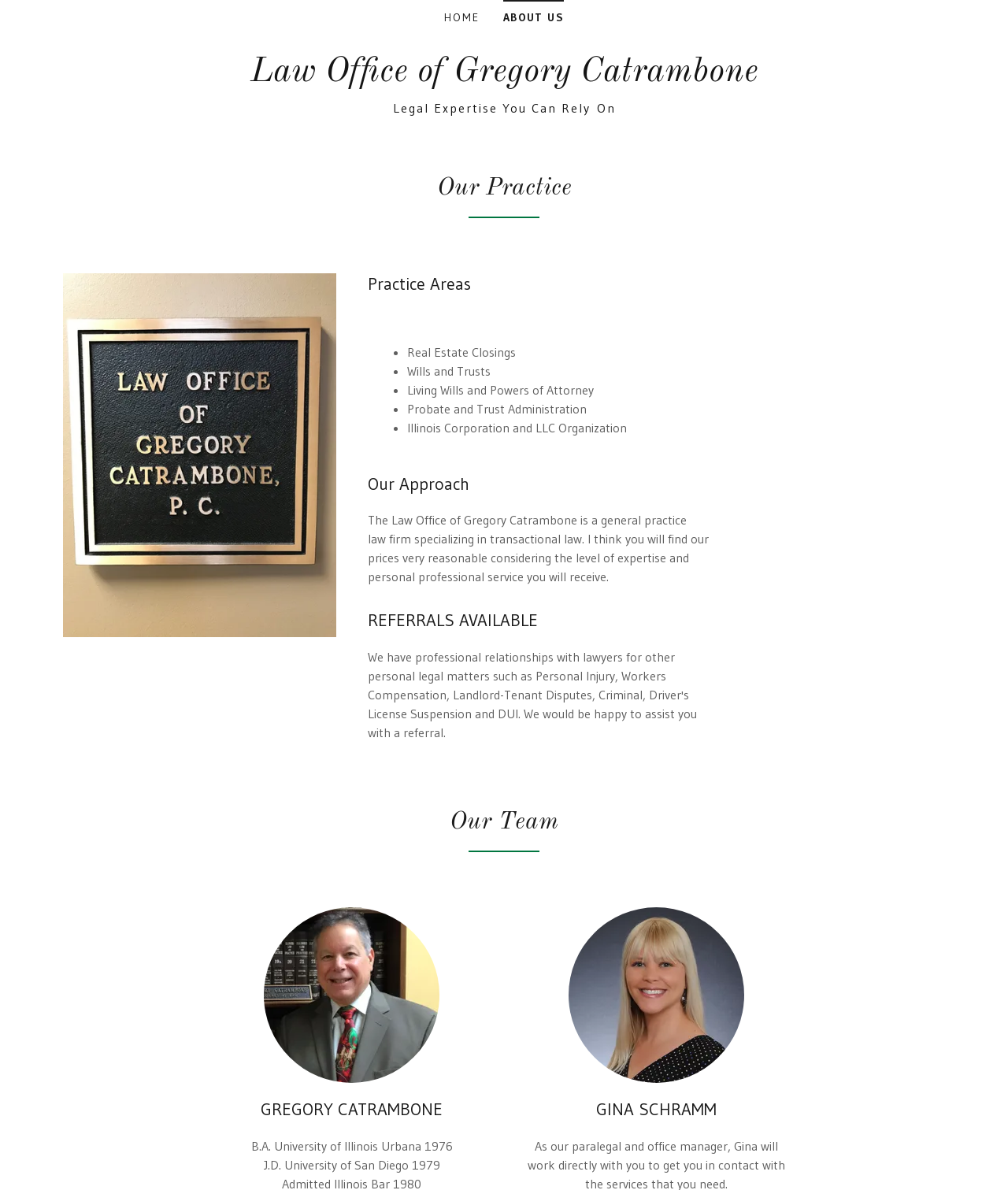Using the information in the image, could you please answer the following question in detail:
Are referrals available from the law office?

The availability of referrals can be found in the section 'REFERRALS AVAILABLE'. The section states that the law office has professional relationships with lawyers for other personal legal matters and can assist with referrals.